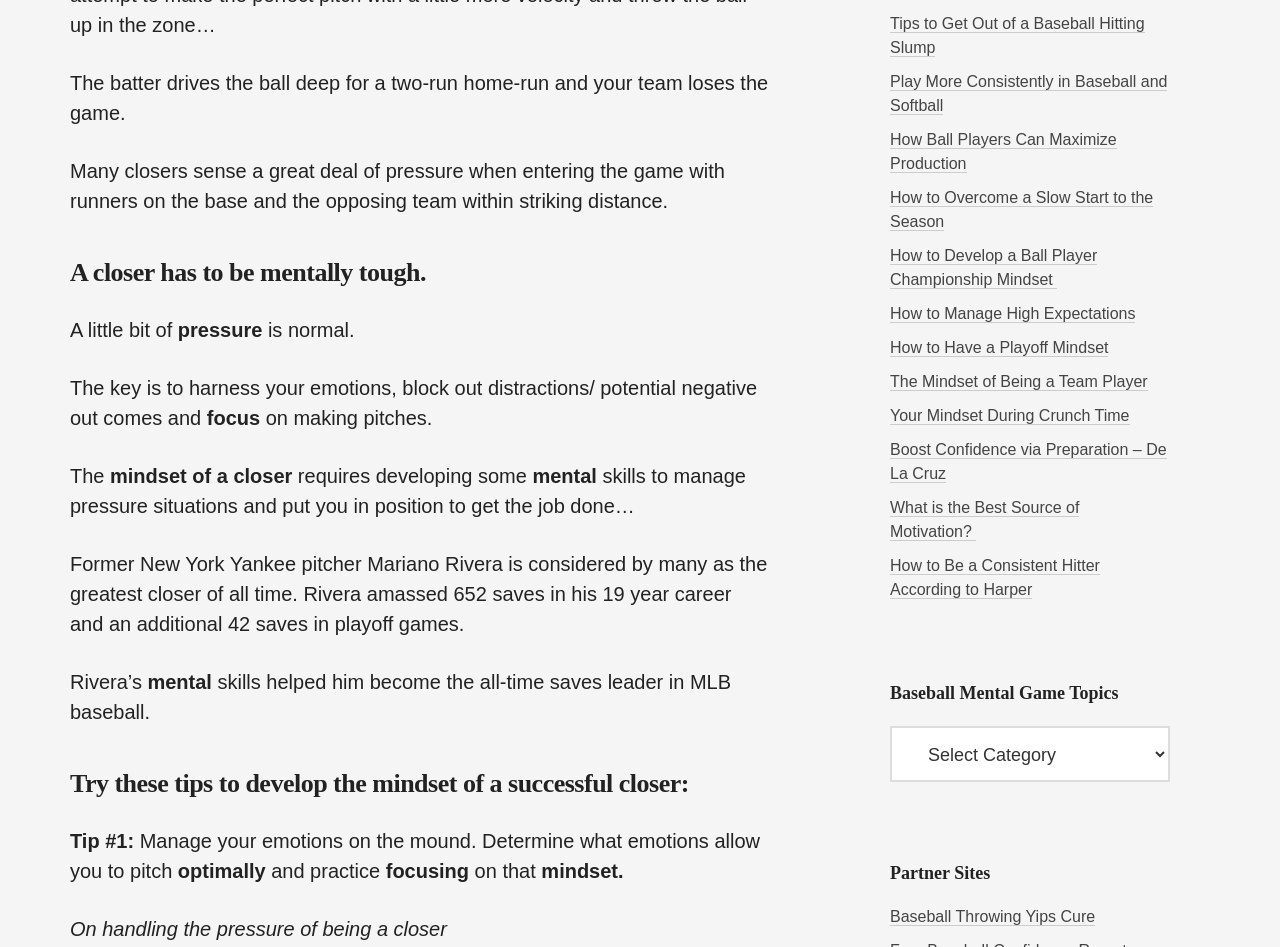Who is considered the greatest closer of all time?
Look at the screenshot and provide an in-depth answer.

The question is asking about who is considered the greatest closer of all time, which is mentioned in the text as Mariano Rivera. This can be found in the sentence 'Former New York Yankee pitcher Mariano Rivera is considered by many as the greatest closer of all time.'